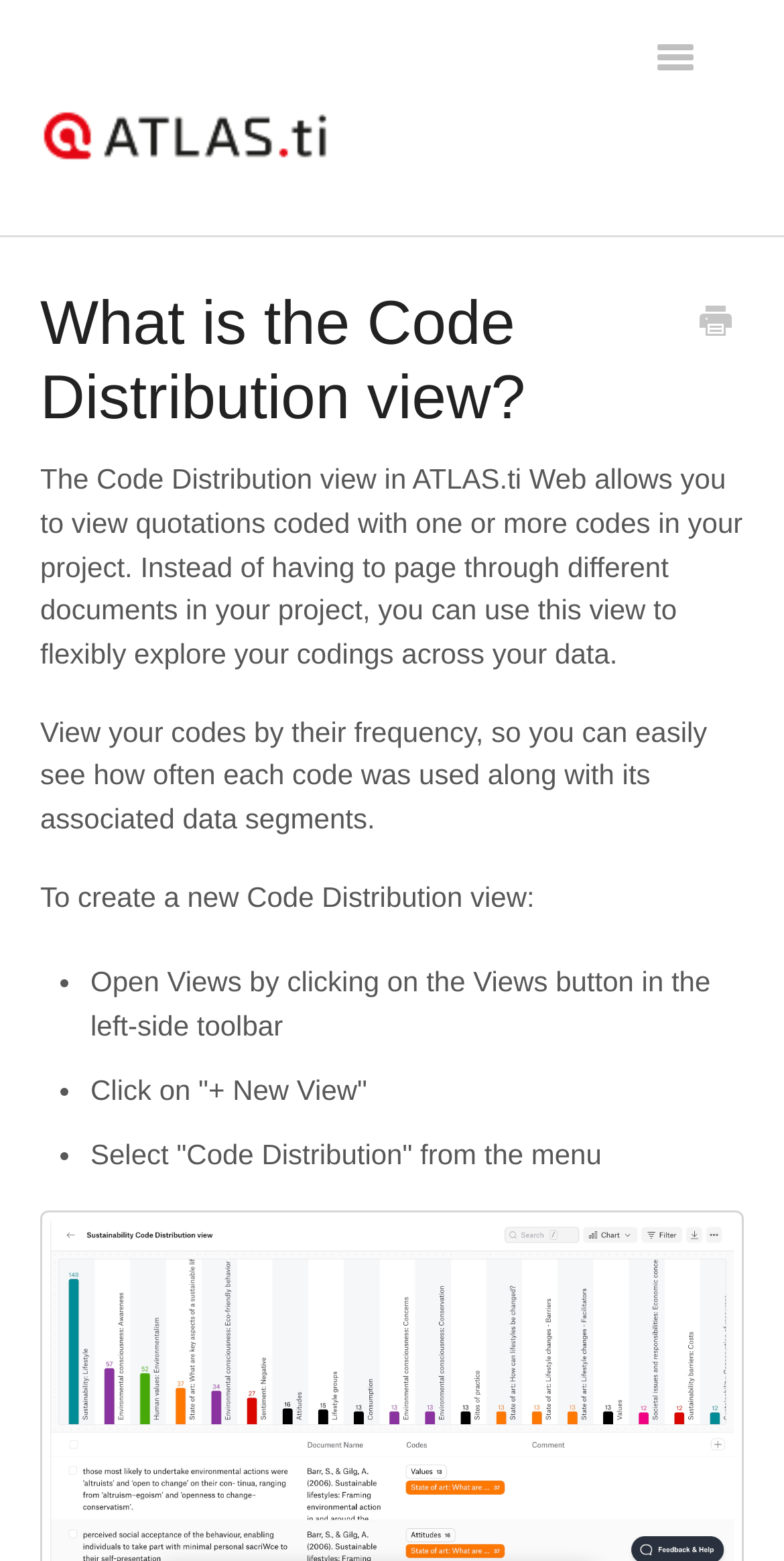Please identify the bounding box coordinates of the area that needs to be clicked to follow this instruction: "Print this Article".

[0.892, 0.195, 0.933, 0.222]